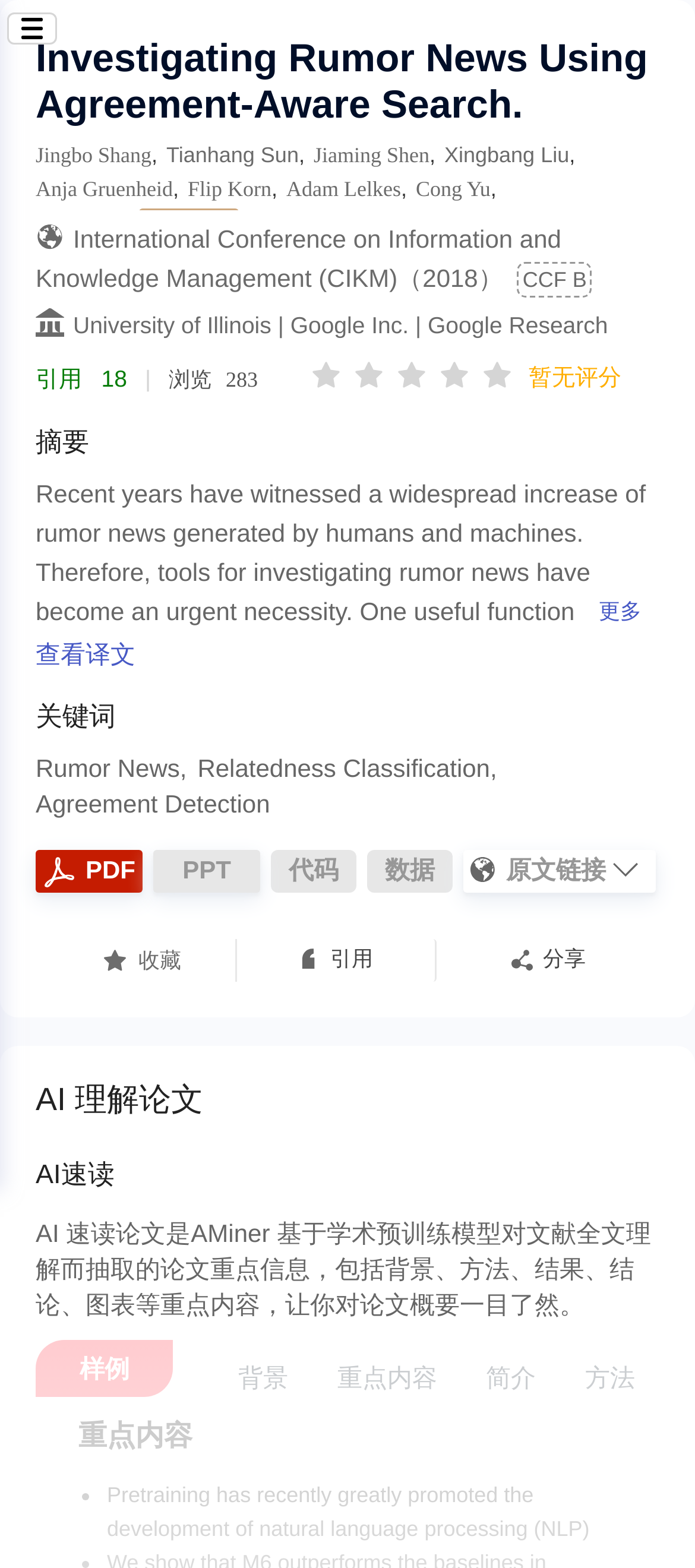Can you specify the bounding box coordinates of the area that needs to be clicked to fulfill the following instruction: "View the PDF of the article"?

[0.123, 0.546, 0.195, 0.564]